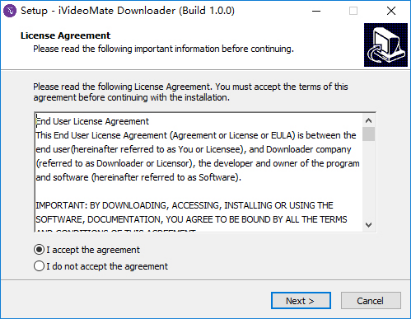Provide an in-depth description of the image you see.

The image depicts the installation interface for iVideoMate Video Downloader (Build 1.0.0). At the top, the window displays the application name and a prompt to read important information before proceeding with the installation. Below this, the "License Agreement" prominently informs users that they must accept the terms outlined before continuing. The text features the "End User License Agreement," which details the responsibilities and rights of the user and the software provider. 

Users are presented with two options: to either accept or decline the agreement, accompanied by corresponding radio buttons. The "Next" and "Cancel" buttons are available at the bottom for users to proceed or exit the installation process. This setup emphasizes the necessity of agreeing to legal terms, serving as a crucial step in the software installation process.